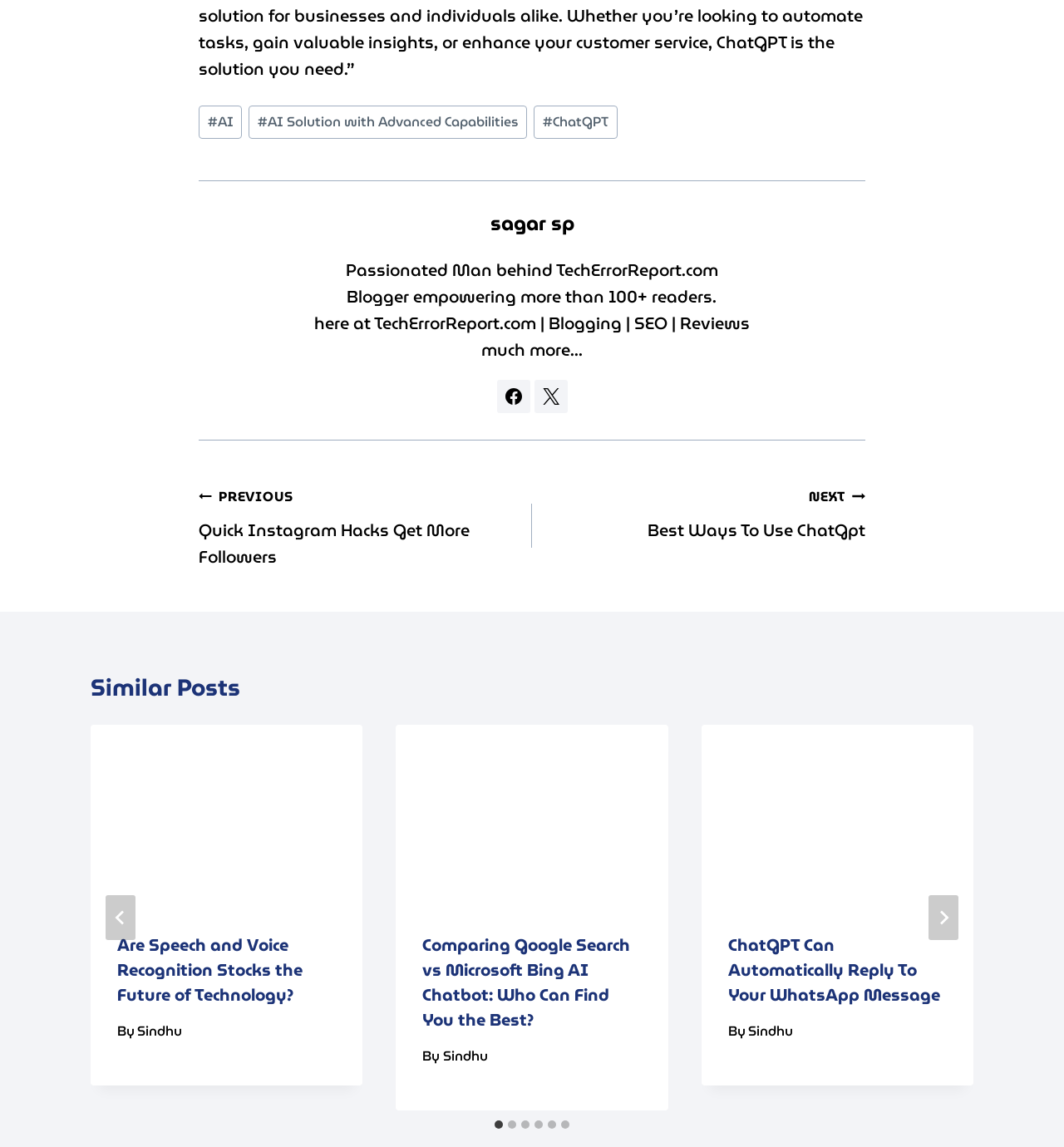Refer to the image and provide an in-depth answer to the question: 
What social media platform is linked in the footer?

The social media platform linked in the footer can be found in the link element 'Facebook' which is located in the footer section, indicating that the linked social media platform is Facebook.